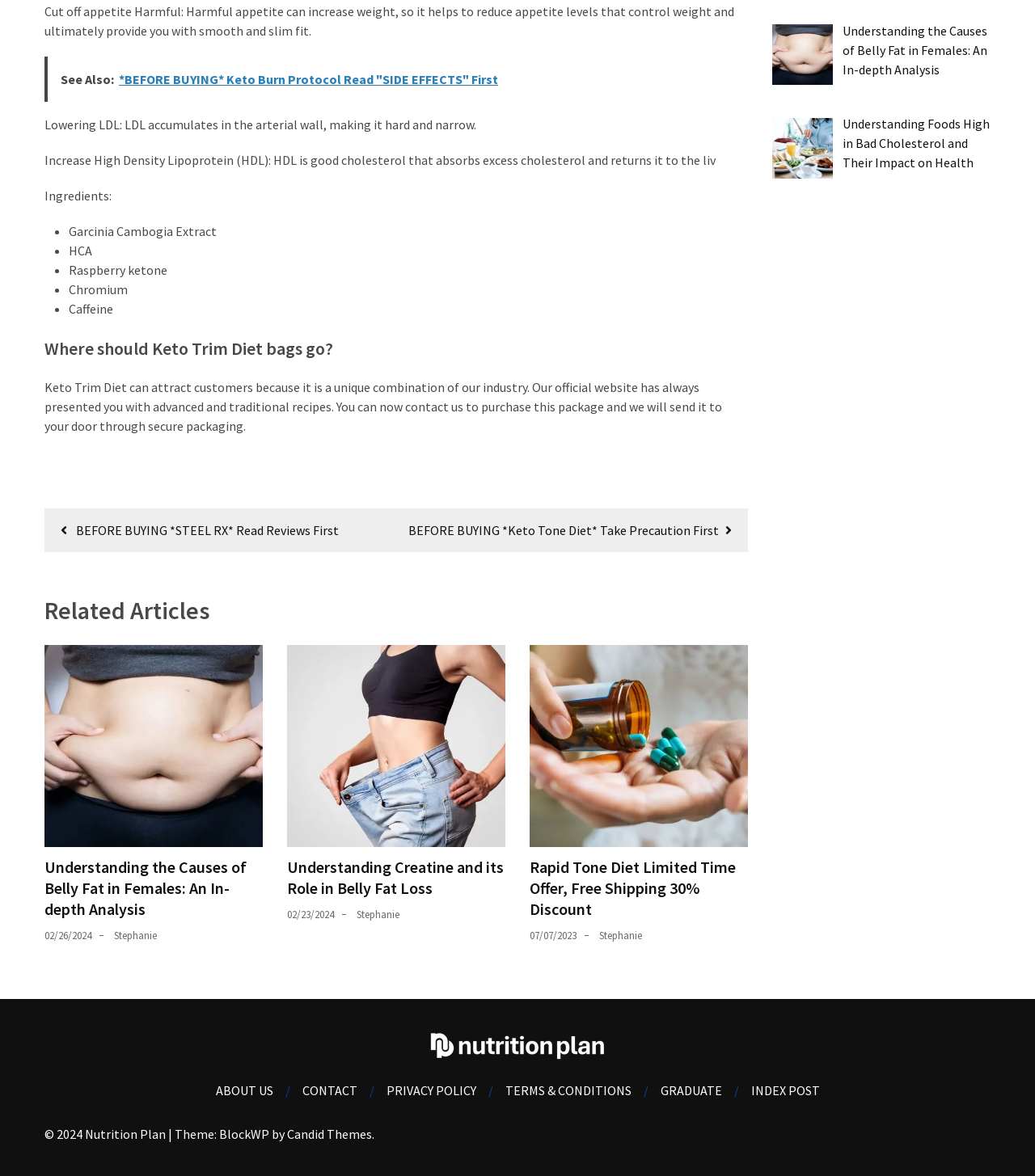Identify the bounding box coordinates of the section that should be clicked to achieve the task described: "View 'Rapid Tone Diet Limited Time Offer, Free Shipping 30% Discount' promotion".

[0.512, 0.709, 0.723, 0.723]